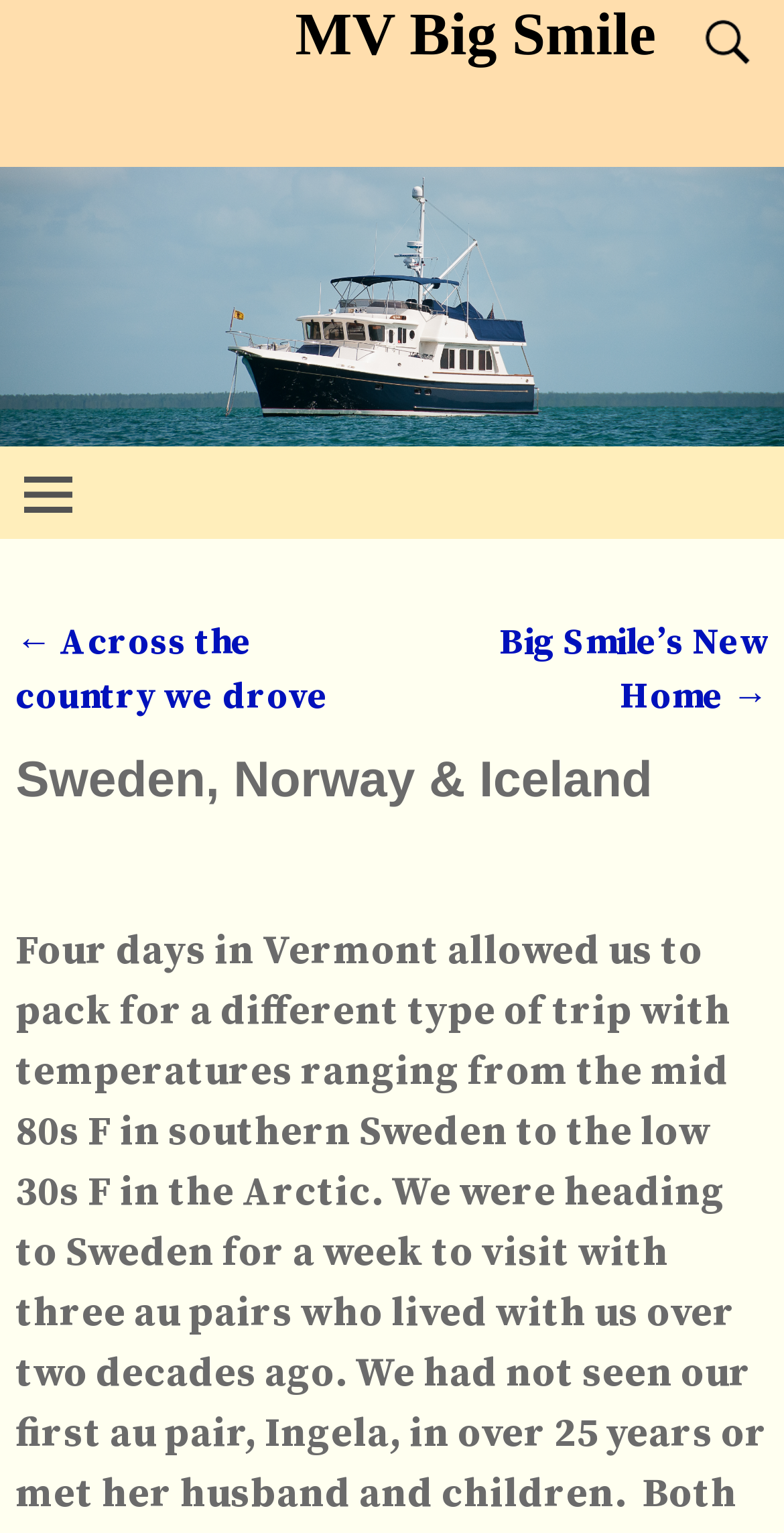Give a concise answer using only one word or phrase for this question:
What is the region being referred to?

Sweden, Norway & Iceland